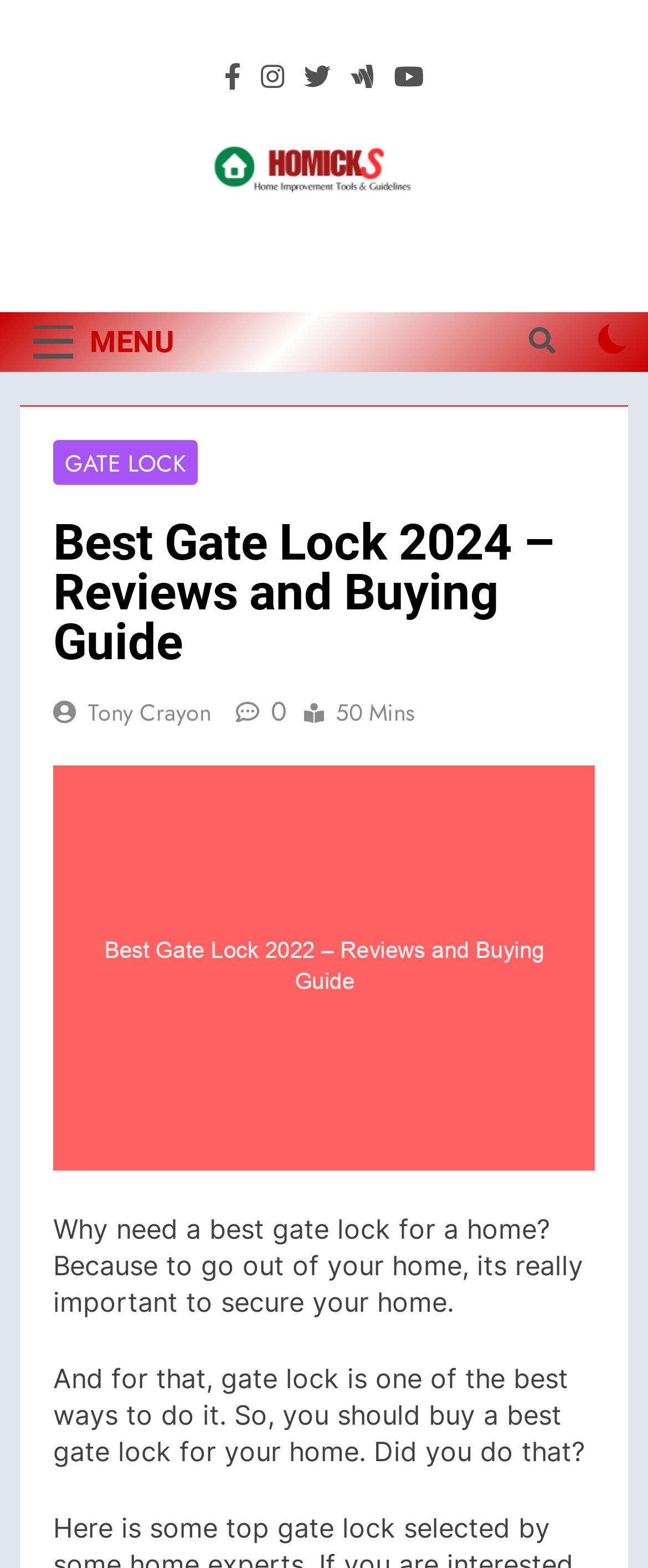Bounding box coordinates are given in the format (top-left x, top-left y, bottom-right x, bottom-right y). All values should be floating point numbers between 0 and 1. Provide the bounding box coordinate for the UI element described as: 0

[0.346, 0.441, 0.444, 0.465]